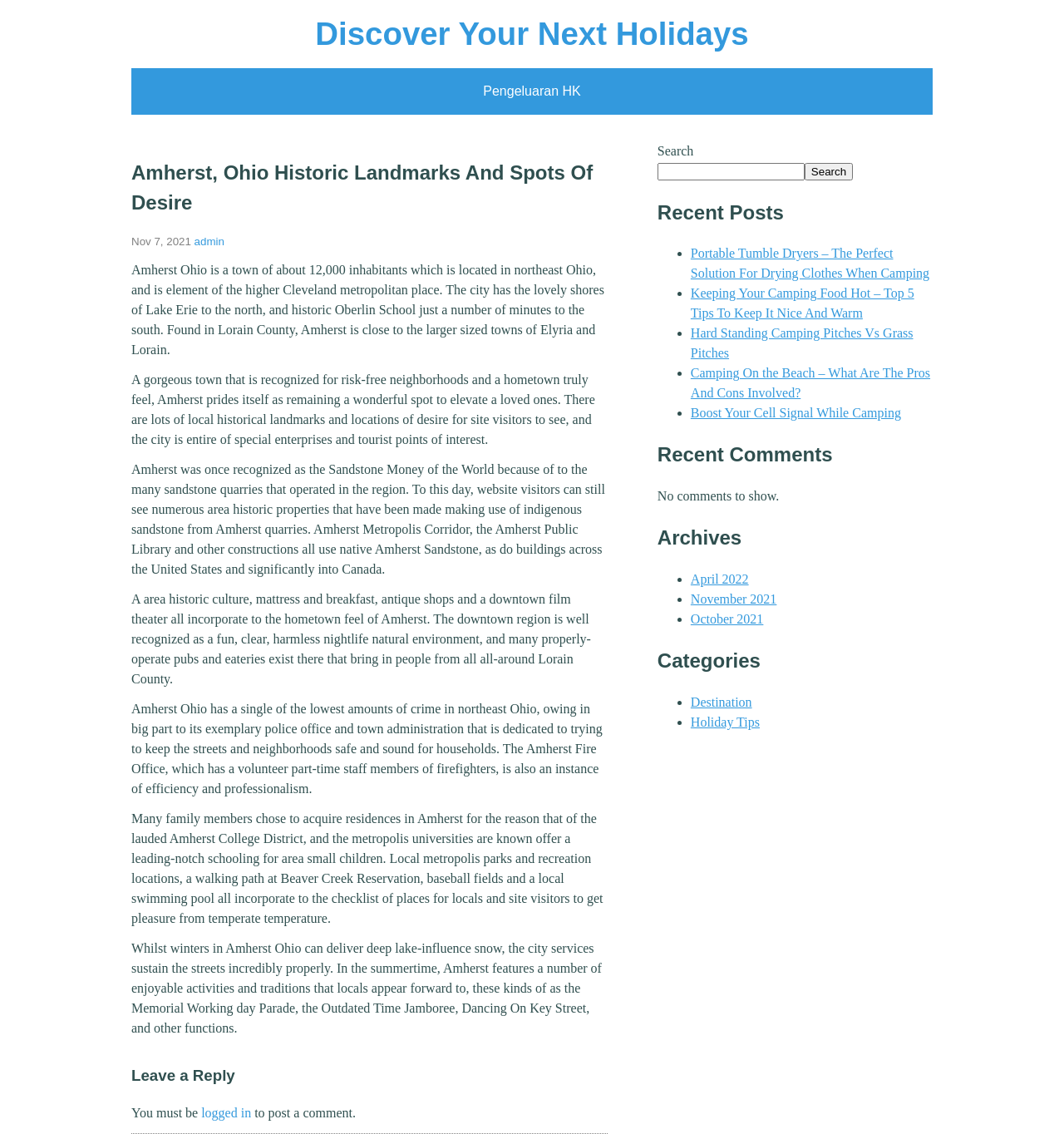Determine the title of the webpage and give its text content.

Amherst, Ohio Historic Landmarks And Spots Of Desire